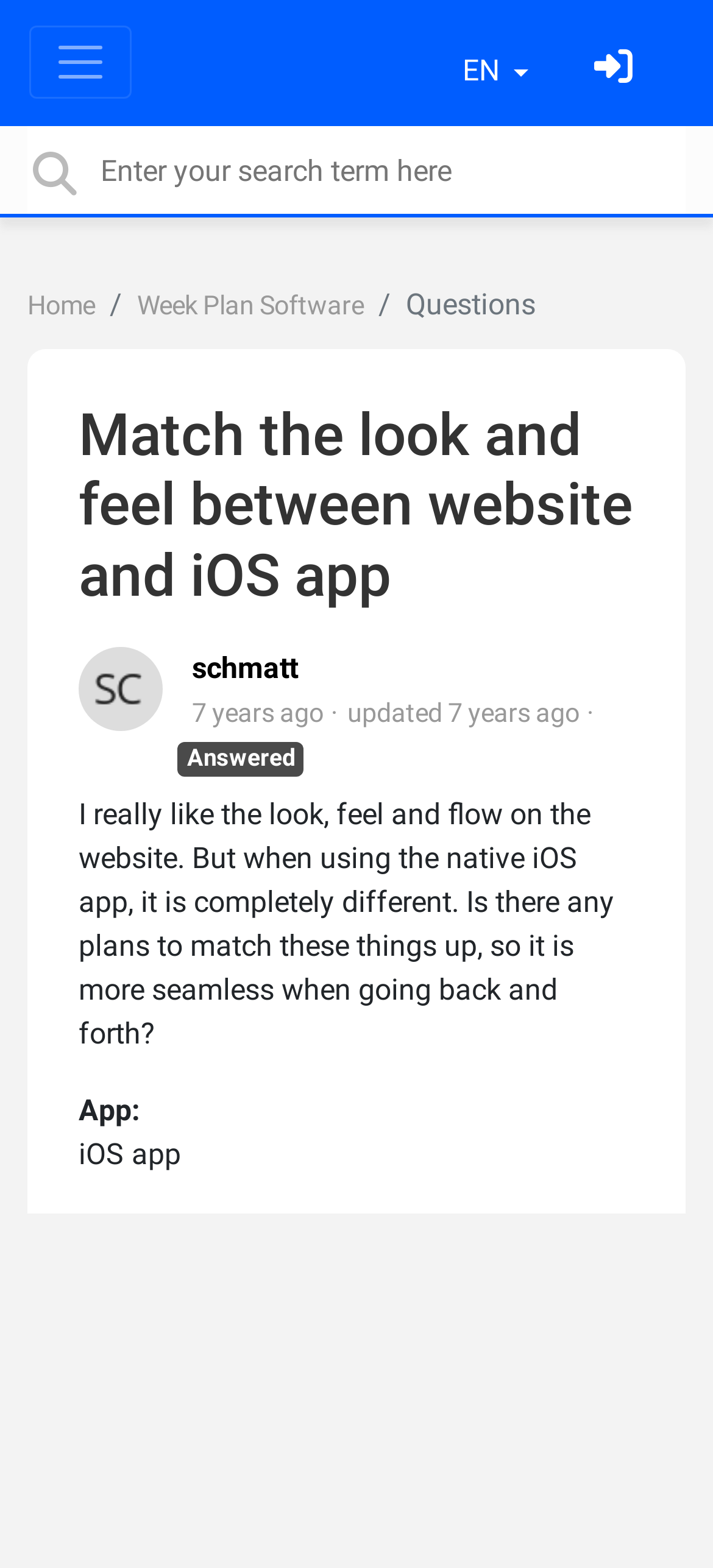Carefully observe the image and respond to the question with a detailed answer:
What is the status of the question in the article?

The status of the question in the article can be determined by looking at the text 'Answered' which indicates that the question has been answered, along with the time it was answered and the person who answered it.